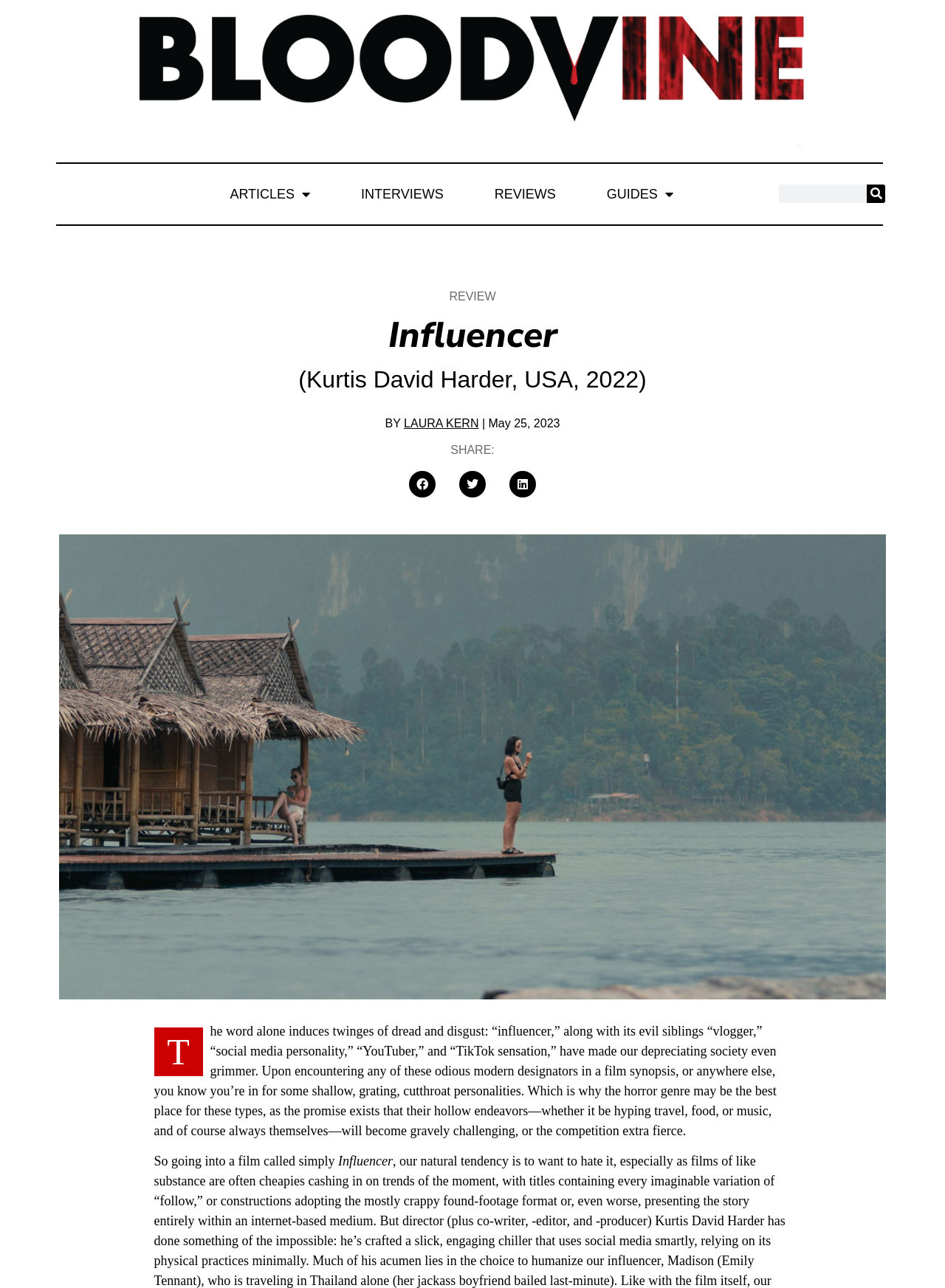What type of content is the webpage primarily about?
Using the image as a reference, deliver a detailed and thorough answer to the question.

Based on the webpage structure and content, it appears to be a review of a film or movie, specifically the film 'Influencer' directed by Kurtis David Harder. The presence of headings such as 'REVIEW' and 'BY LAURA KERN | May 25, 2023' suggests that the webpage is primarily about reviewing and critiquing the film.